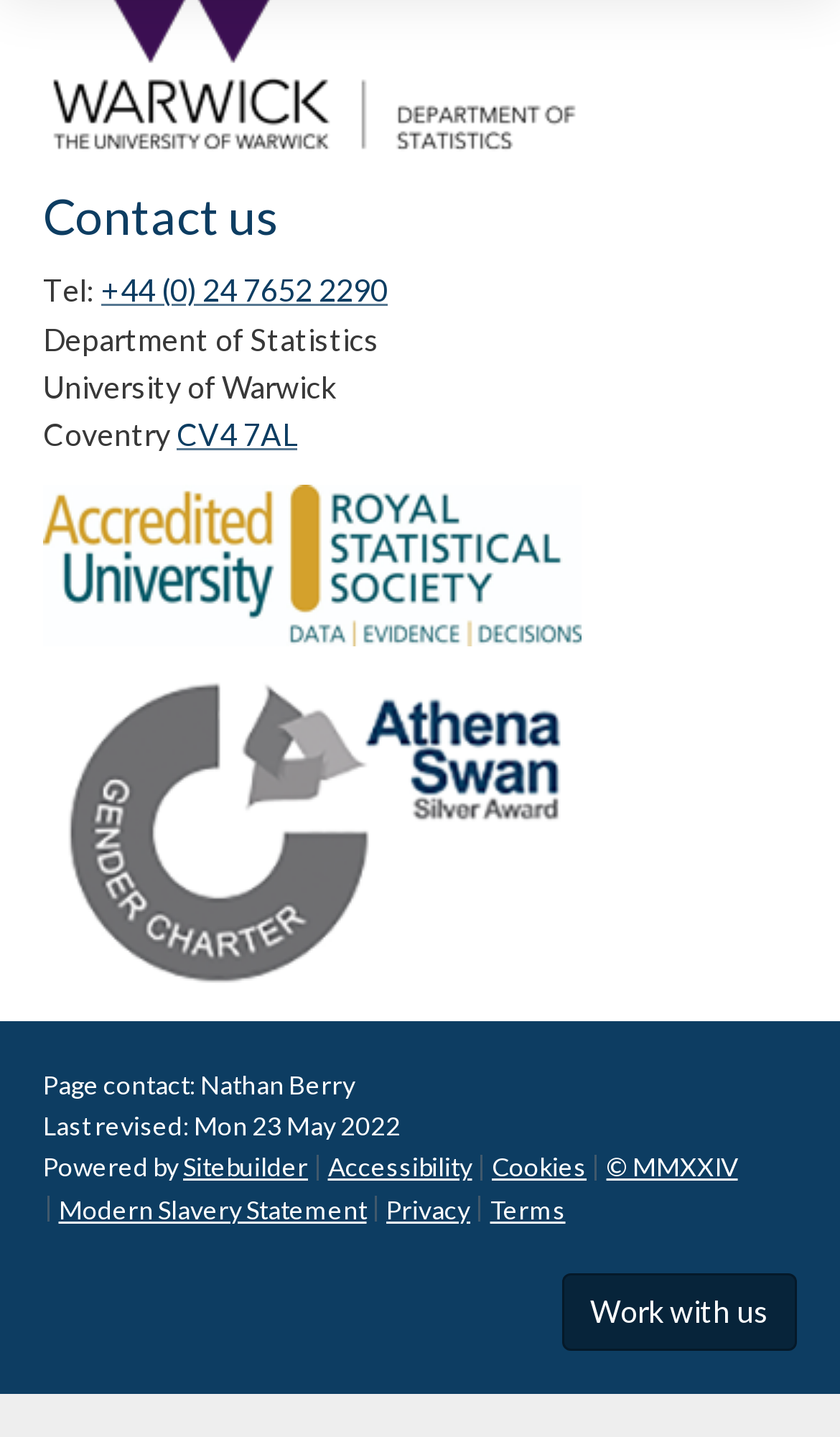Can you show the bounding box coordinates of the region to click on to complete the task described in the instruction: "Work with the department"?

[0.669, 0.885, 0.949, 0.94]